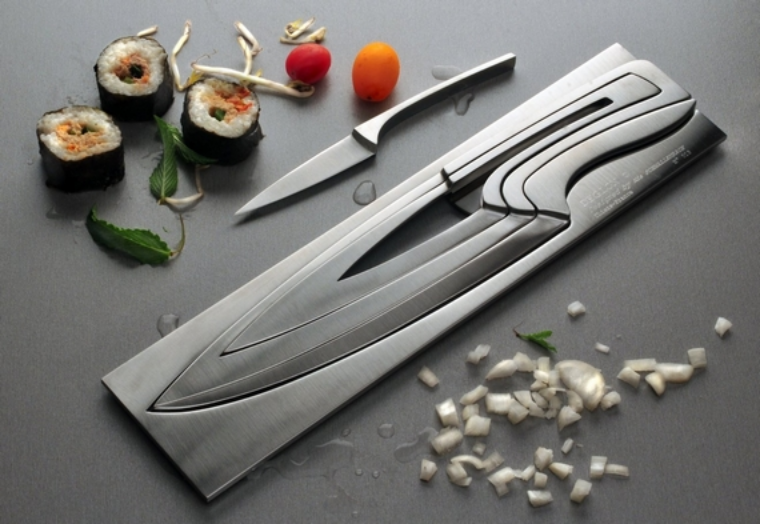What is one of the ingredients surrounding the knife set?
Answer the question based on the image using a single word or a brief phrase.

Sushi rolls